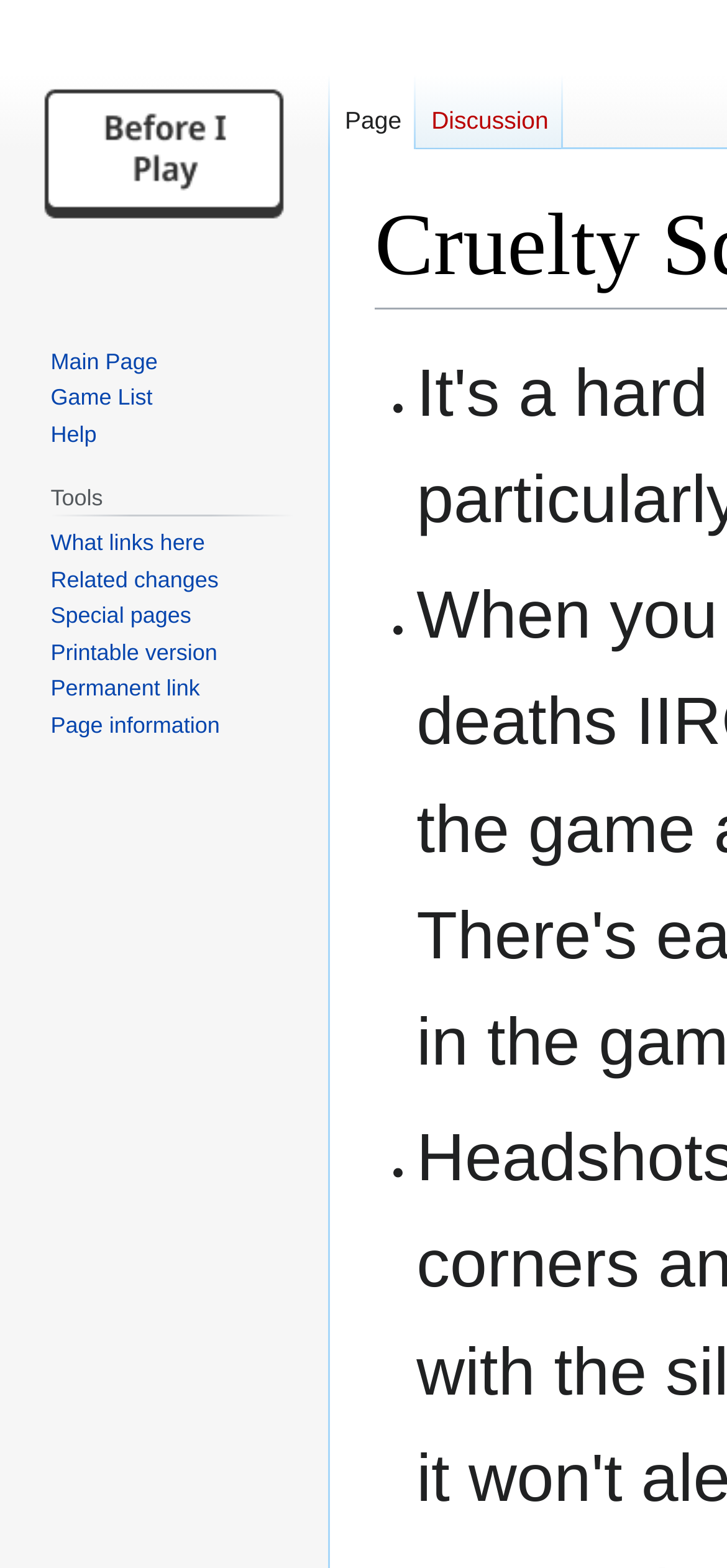Could you specify the bounding box coordinates for the clickable section to complete the following instruction: "Go to the game list"?

[0.07, 0.245, 0.21, 0.262]